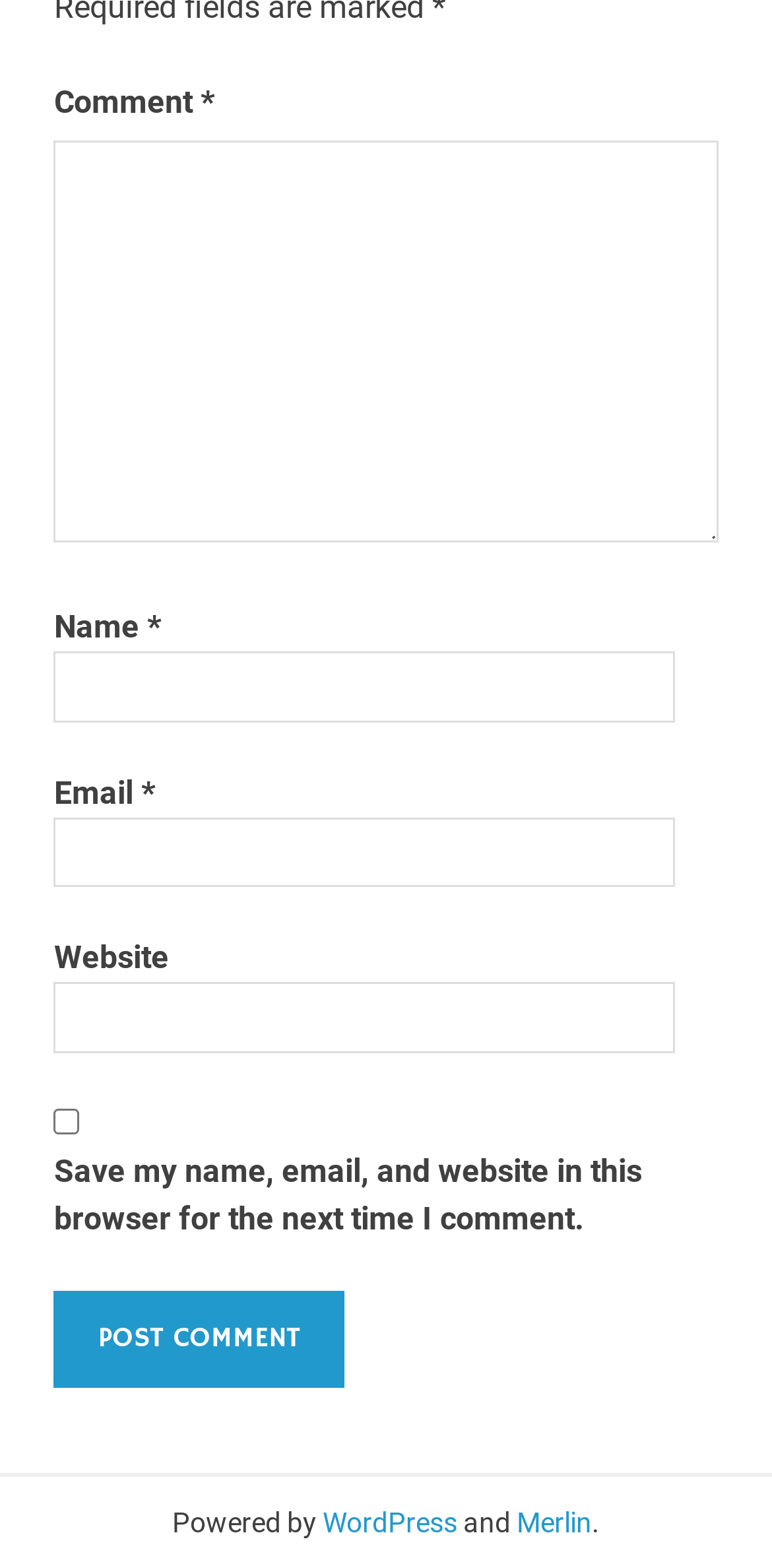Could you find the bounding box coordinates of the clickable area to complete this instruction: "Input your email"?

[0.07, 0.521, 0.875, 0.566]